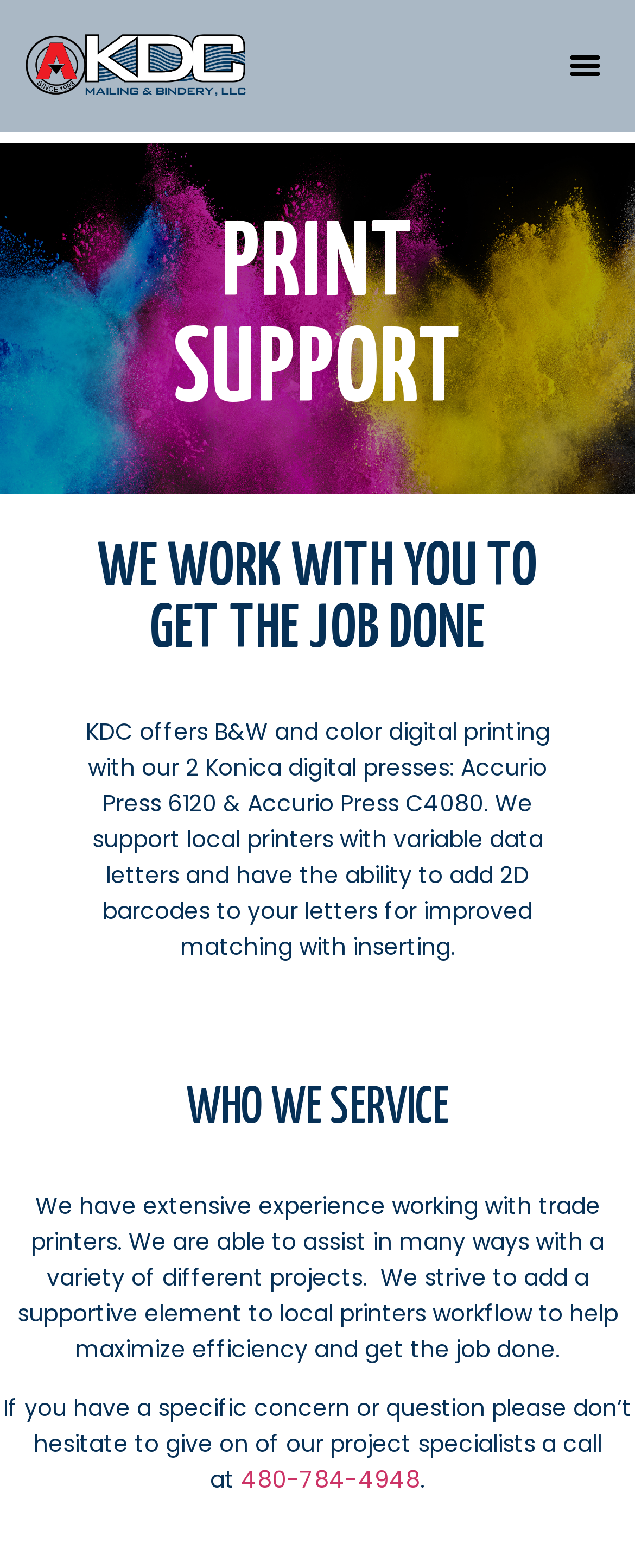Determine the bounding box coordinates for the UI element described. Format the coordinates as (top-left x, top-left y, bottom-right x, bottom-right y) and ensure all values are between 0 and 1. Element description: Menu

[0.883, 0.026, 0.96, 0.057]